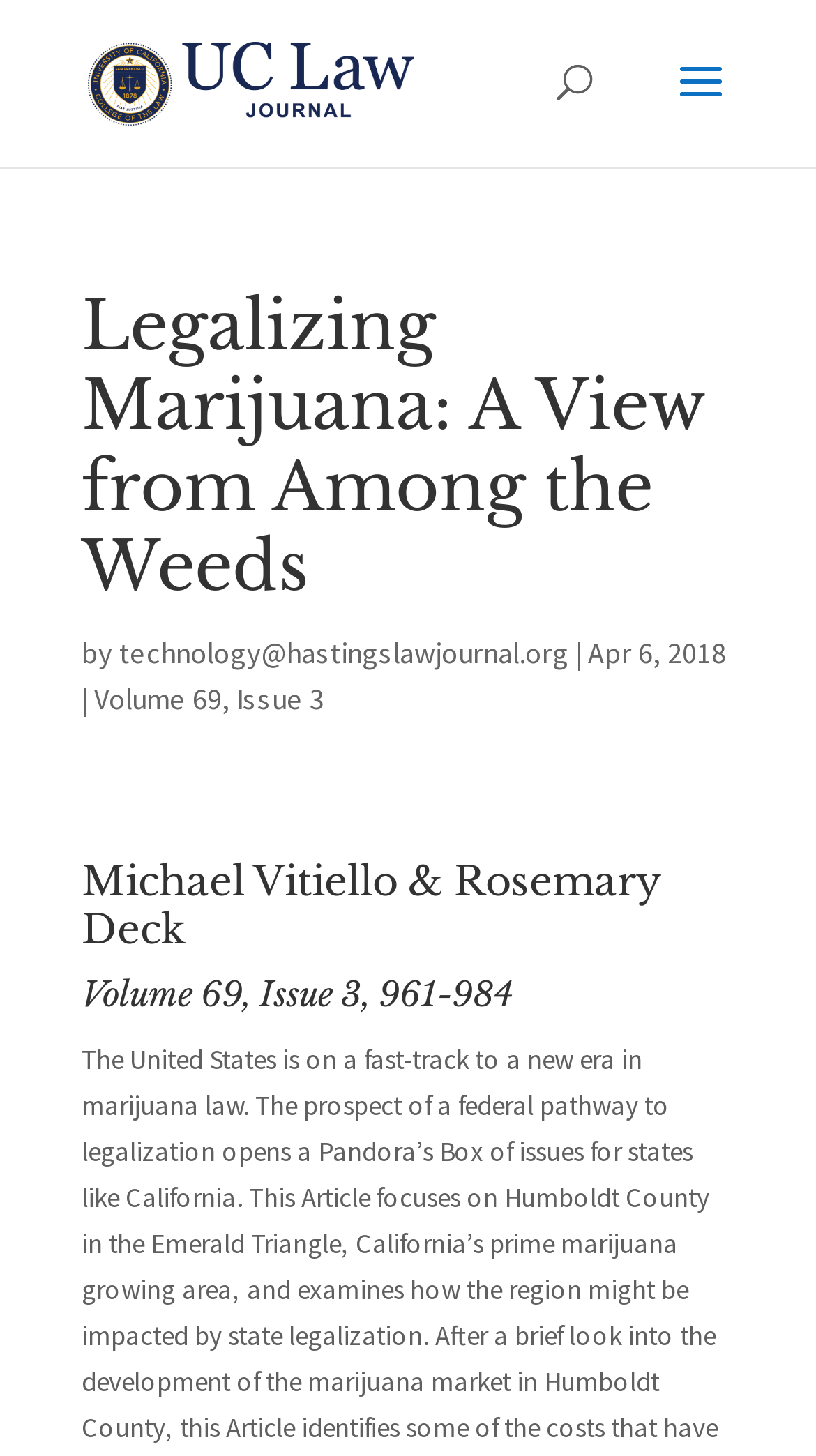Determine the bounding box of the UI element mentioned here: "technology@hastingslawjournal.org". The coordinates must be in the format [left, top, right, bottom] with values ranging from 0 to 1.

[0.146, 0.435, 0.697, 0.461]